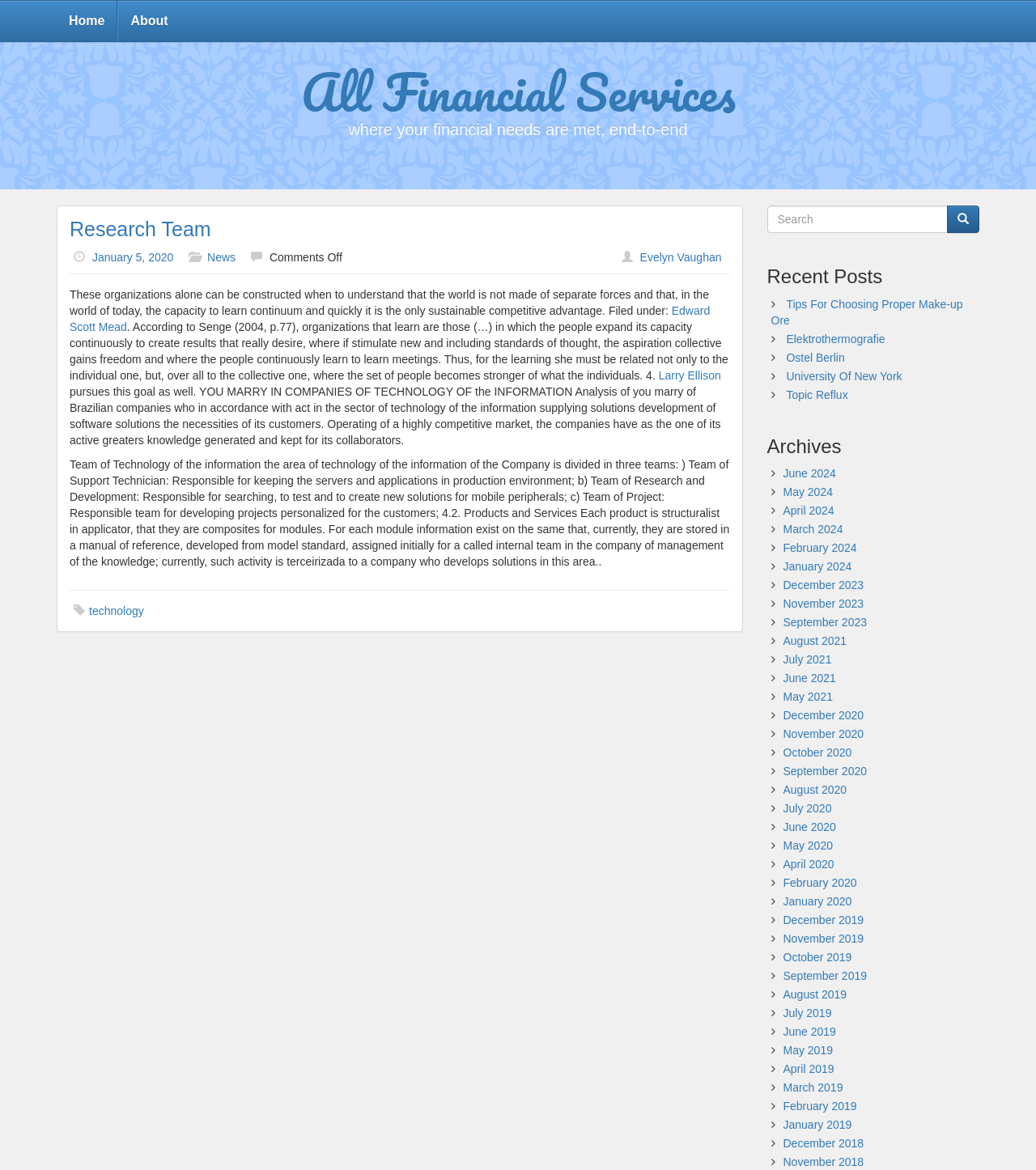How many teams are there in the technology information area? Based on the screenshot, please respond with a single word or phrase.

3